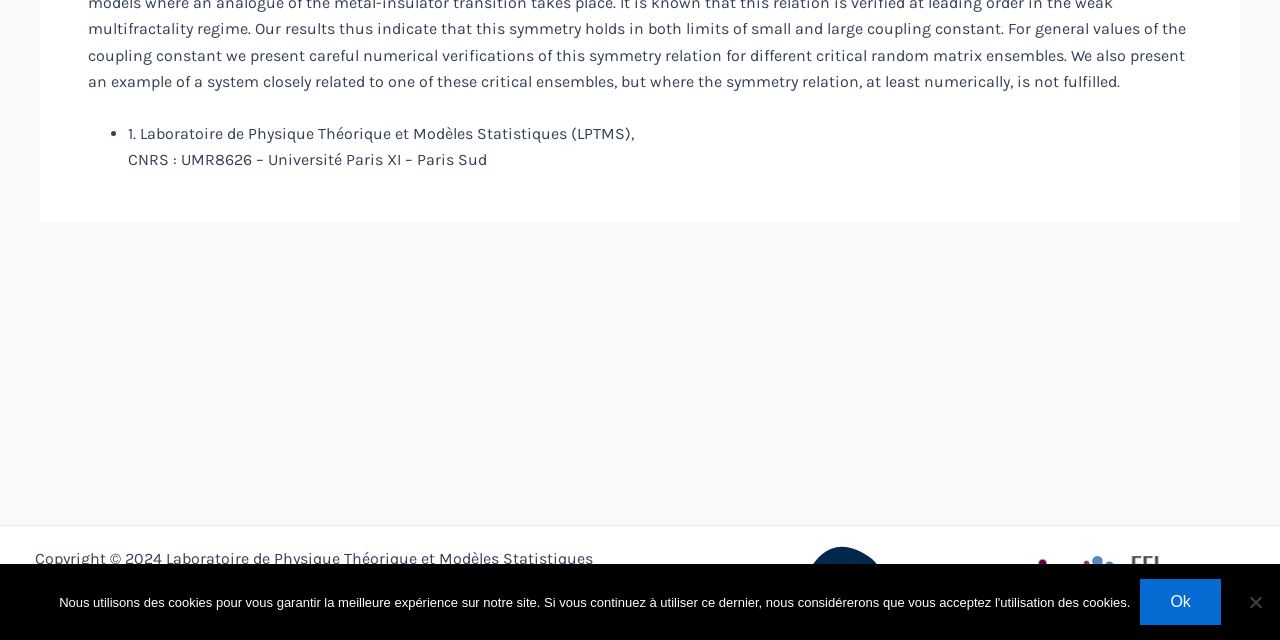Given the following UI element description: "1089", find the bounding box coordinates in the webpage screenshot.

None